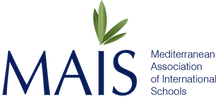Describe all the elements in the image extensively.

The image features the logo of the Mediterranean Association of International Schools (MAIS). The design incorporates the acronym "MAIS" prominently in navy blue, symbolizing professionalism and trust. Above the text, a stylized green leaf is depicted, representing growth, education, and the nurturing of young minds. This logo reflects the organization’s commitment to improving educational standards and fostering collaboration among its member schools, particularly in the context of partnering with parents to enhance student achievement in mathematics for grades K-12.